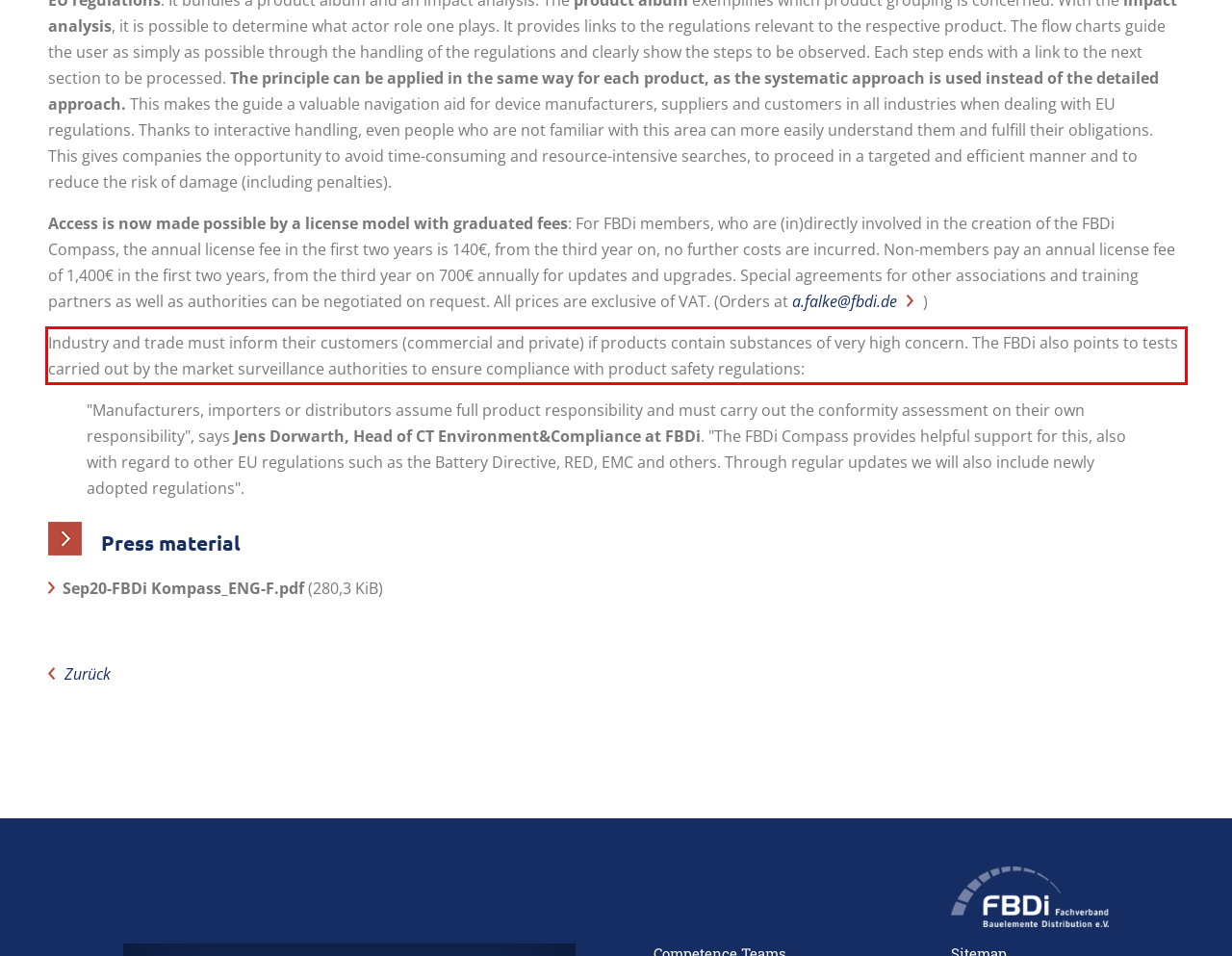You are looking at a screenshot of a webpage with a red rectangle bounding box. Use OCR to identify and extract the text content found inside this red bounding box.

Industry and trade must inform their customers (commercial and private) if products contain substances of very high concern. The FBDi also points to tests carried out by the market surveillance authorities to ensure compliance with product safety regulations: